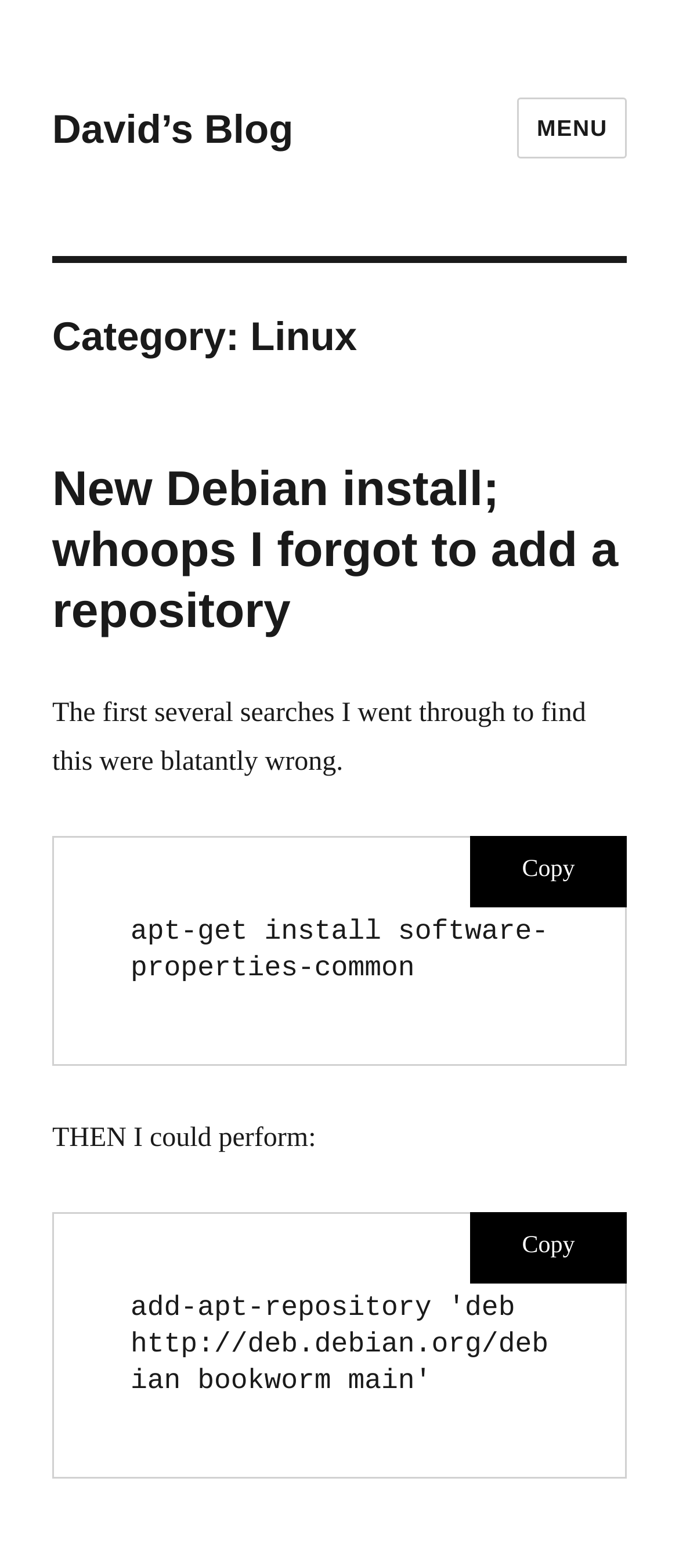Describe all the significant parts and information present on the webpage.

The webpage is a blog post titled "New Debian install; whoops I forgot to add a repository" under the category "Linux" on David's Blog. At the top left, there is a link to "David's Blog" and a "MENU" button to the top right, which controls the site navigation and social navigation. 

Below the menu button, there is a header section that spans the entire width of the page. Within this section, there is a heading that displays the category "Linux" followed by another heading that shows the title of the blog post. 

The blog post content starts below the header section. The first line of text reads, "The first several searches I went through to find this were blatantly wrong." This is followed by a code snippet that starts with "apt-get install software-properties-common". There is a "Copy" button to the right of the code snippet. 

Further down, there is another line of text that says, "THEN I could perform:". The overall structure of the webpage is simple, with a clear hierarchy of headings and a focus on the blog post content.